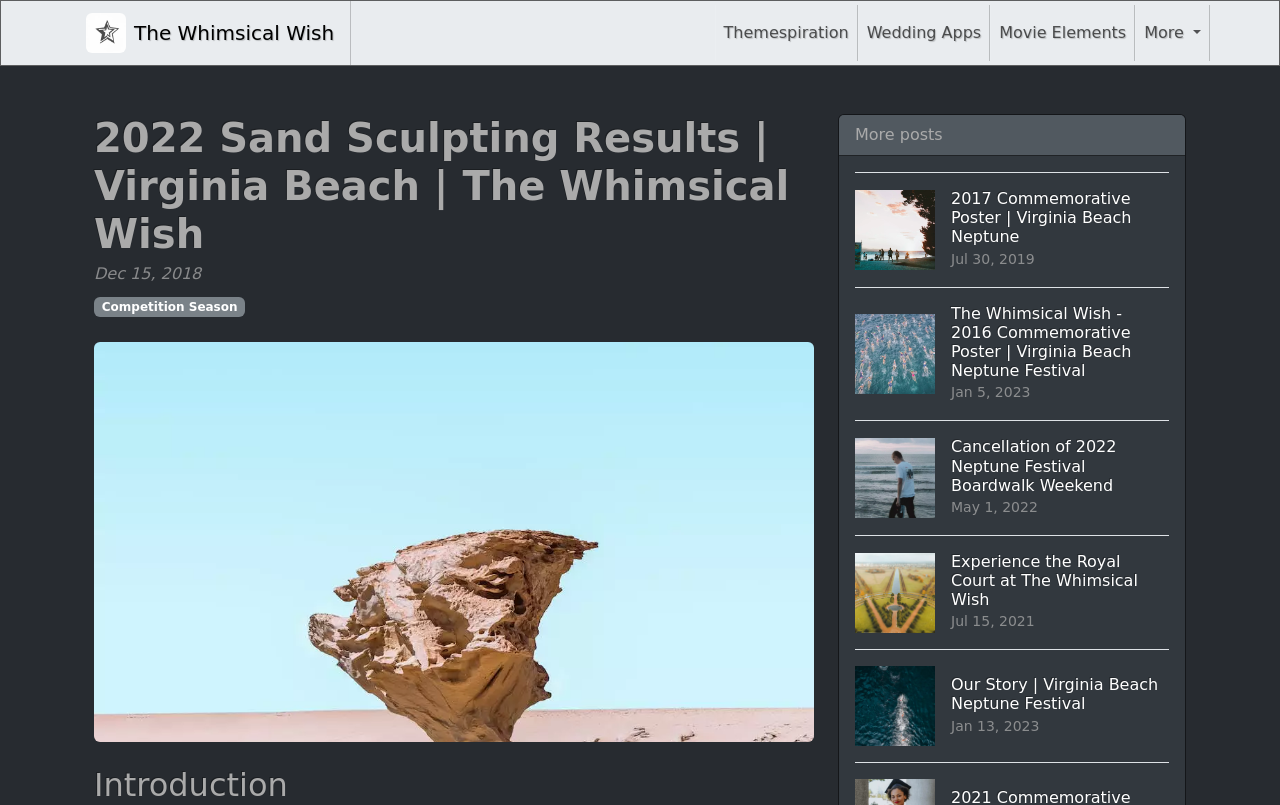Identify the bounding box coordinates for the UI element that matches this description: "Wedding Apps".

[0.67, 0.006, 0.774, 0.076]